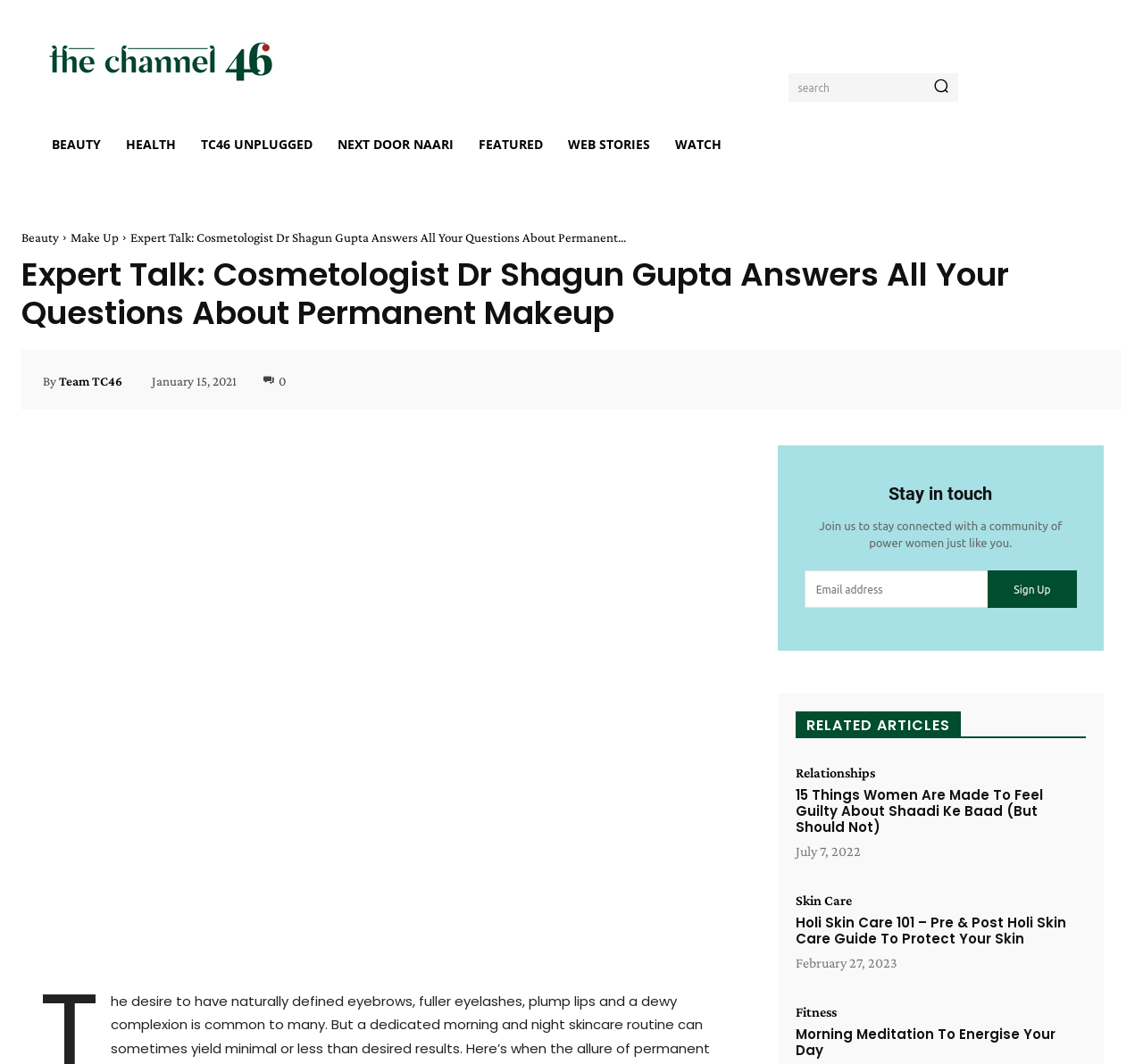What is the purpose of the search box?
Please look at the screenshot and answer using one word or phrase.

To search for articles